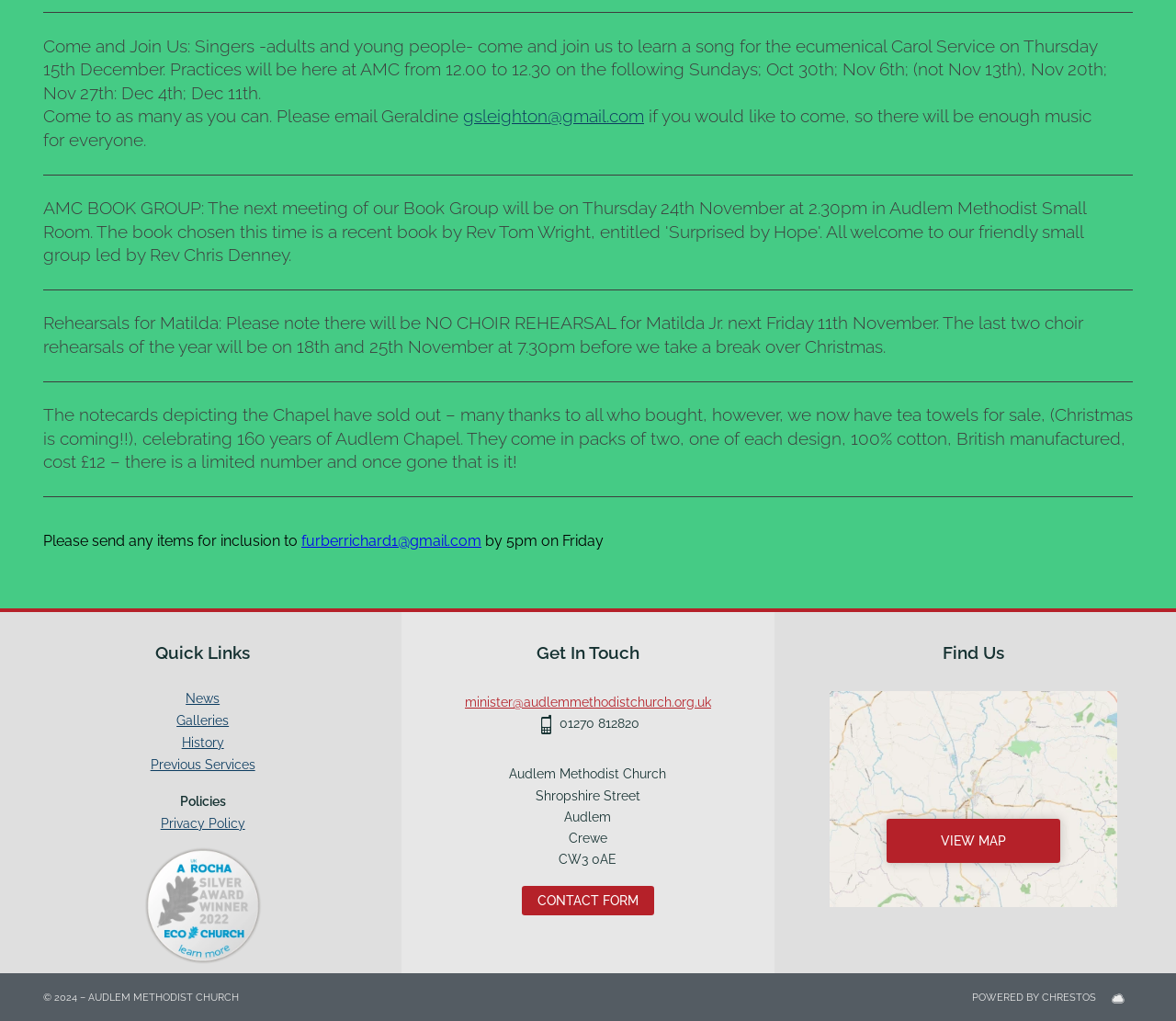Please find the bounding box for the following UI element description. Provide the coordinates in (top-left x, top-left y, bottom-right x, bottom-right y) format, with values between 0 and 1: Galleries

[0.025, 0.698, 0.32, 0.72]